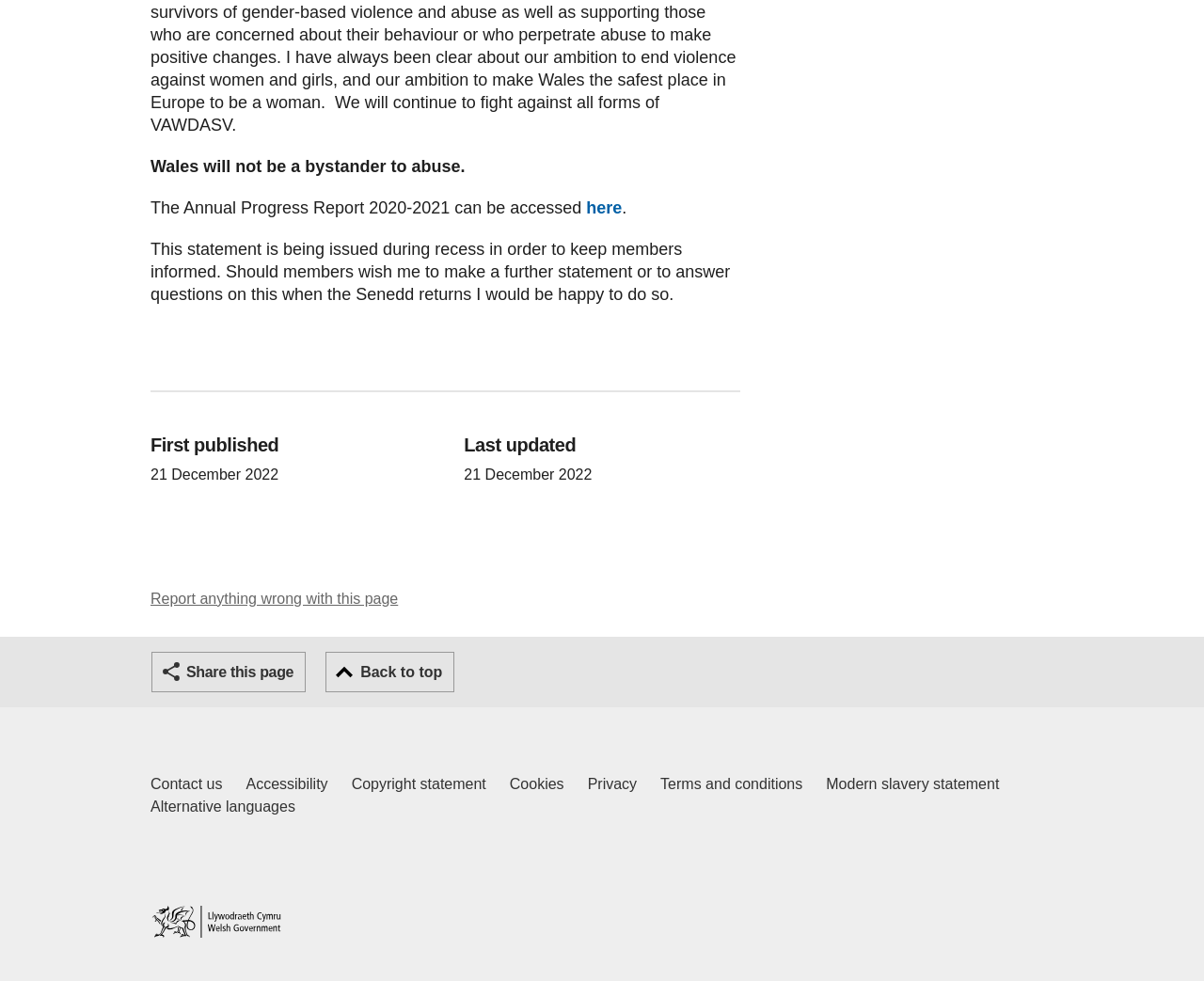What can be accessed by clicking the 'here' link?
Answer the question with a detailed and thorough explanation.

The 'here' link allows users to access the Annual Progress Report 2020-2021, as mentioned in the sentence 'The Annual Progress Report 2020-2021 can be accessed here'.